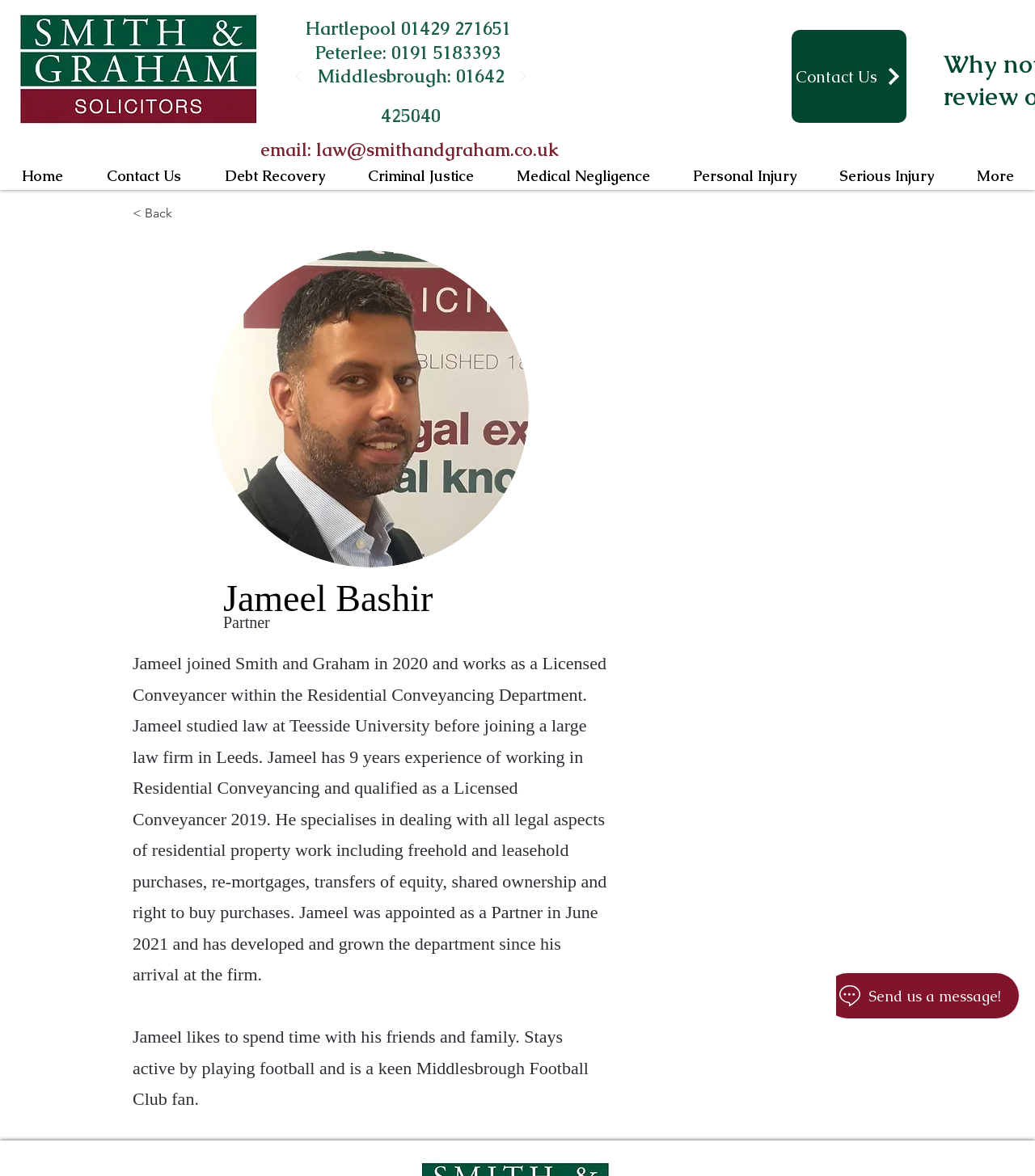How many phone numbers are listed on the webpage?
Answer the question with a thorough and detailed explanation.

I found this information by looking at the text that lists phone numbers, which includes three numbers: 01429 271651, 0191 5183393, and 01642 425040.